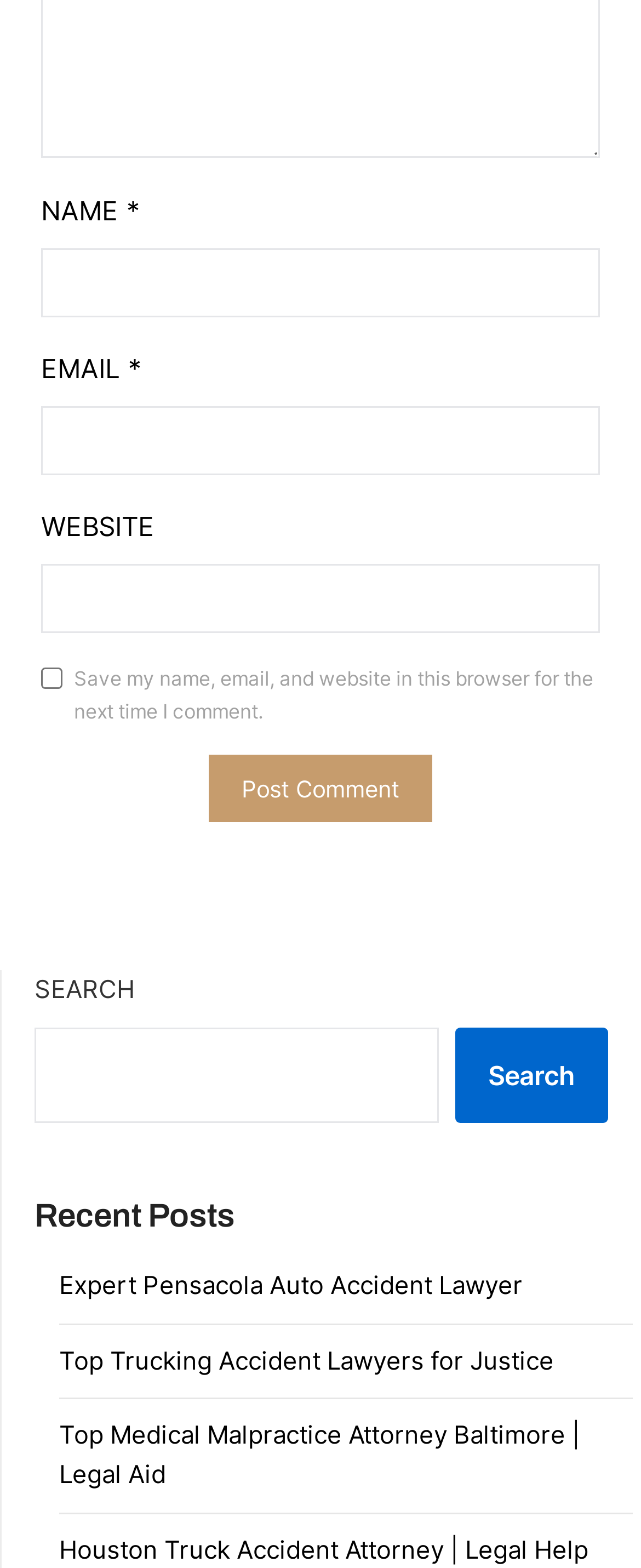Highlight the bounding box coordinates of the region I should click on to meet the following instruction: "Visit the Expert Pensacola Auto Accident Lawyer page".

[0.092, 0.81, 0.815, 0.83]